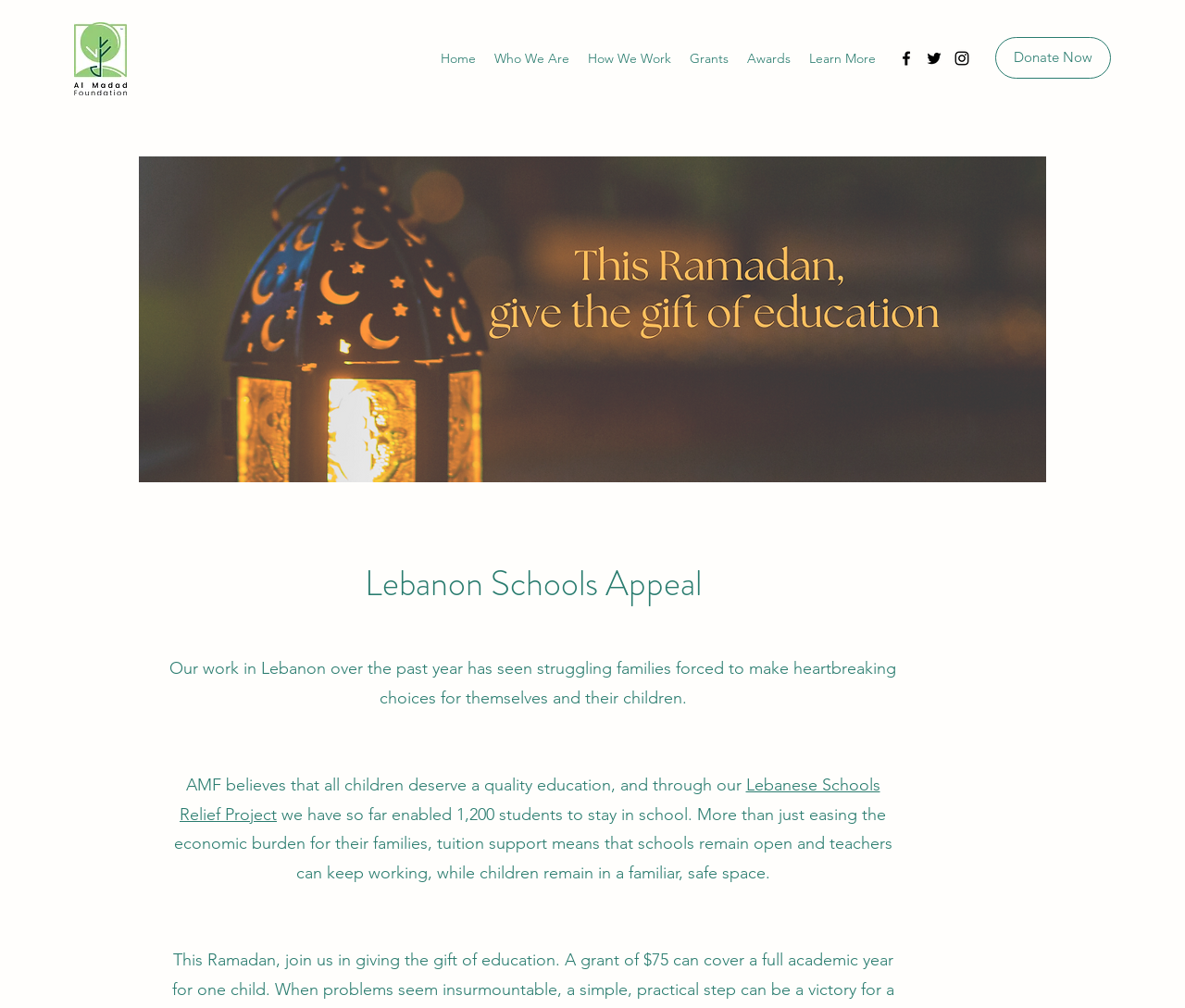What is the main appeal on the webpage?
Using the picture, provide a one-word or short phrase answer.

Lebanon Schools Appeal